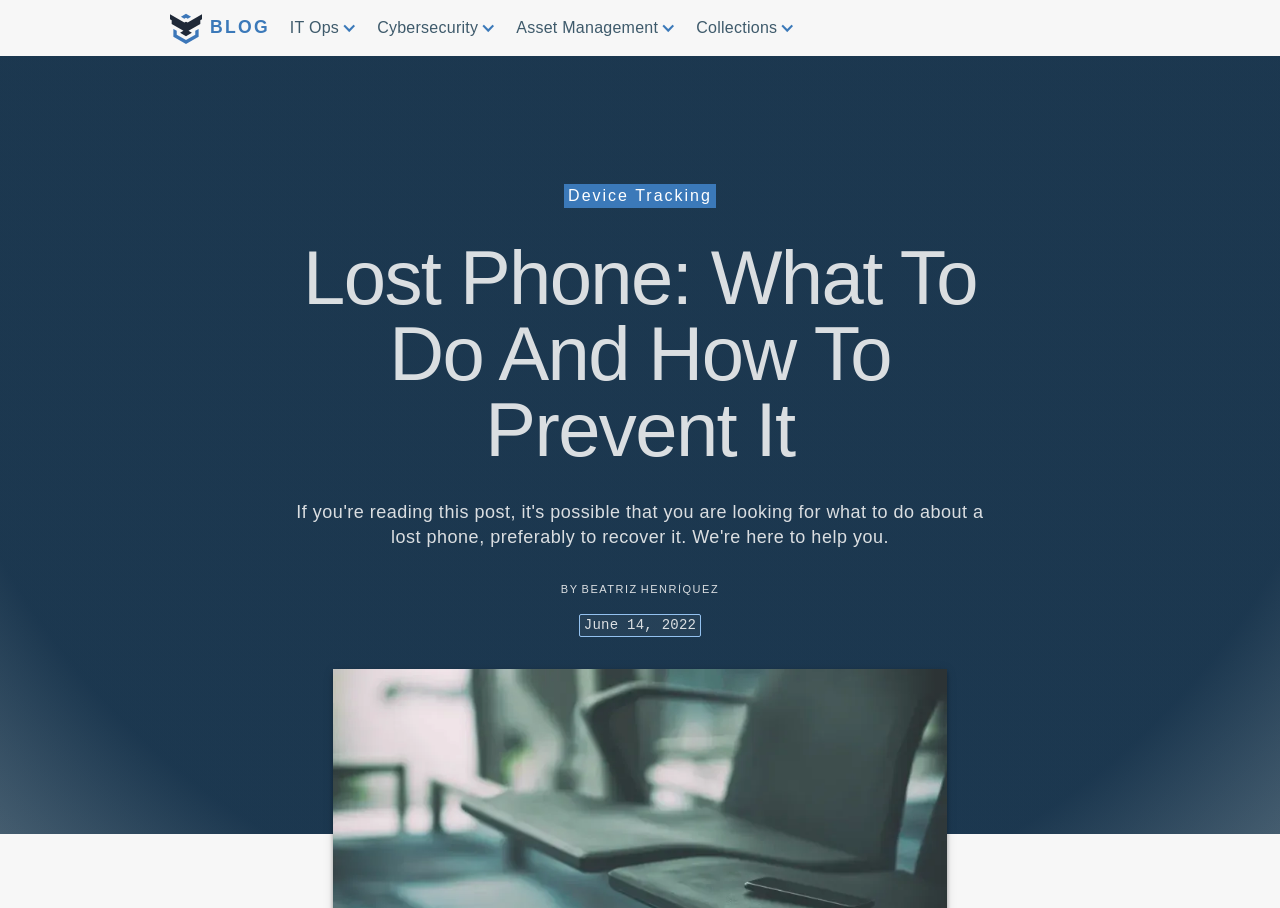What is the category of the article?
Identify the answer in the screenshot and reply with a single word or phrase.

Device Tracking